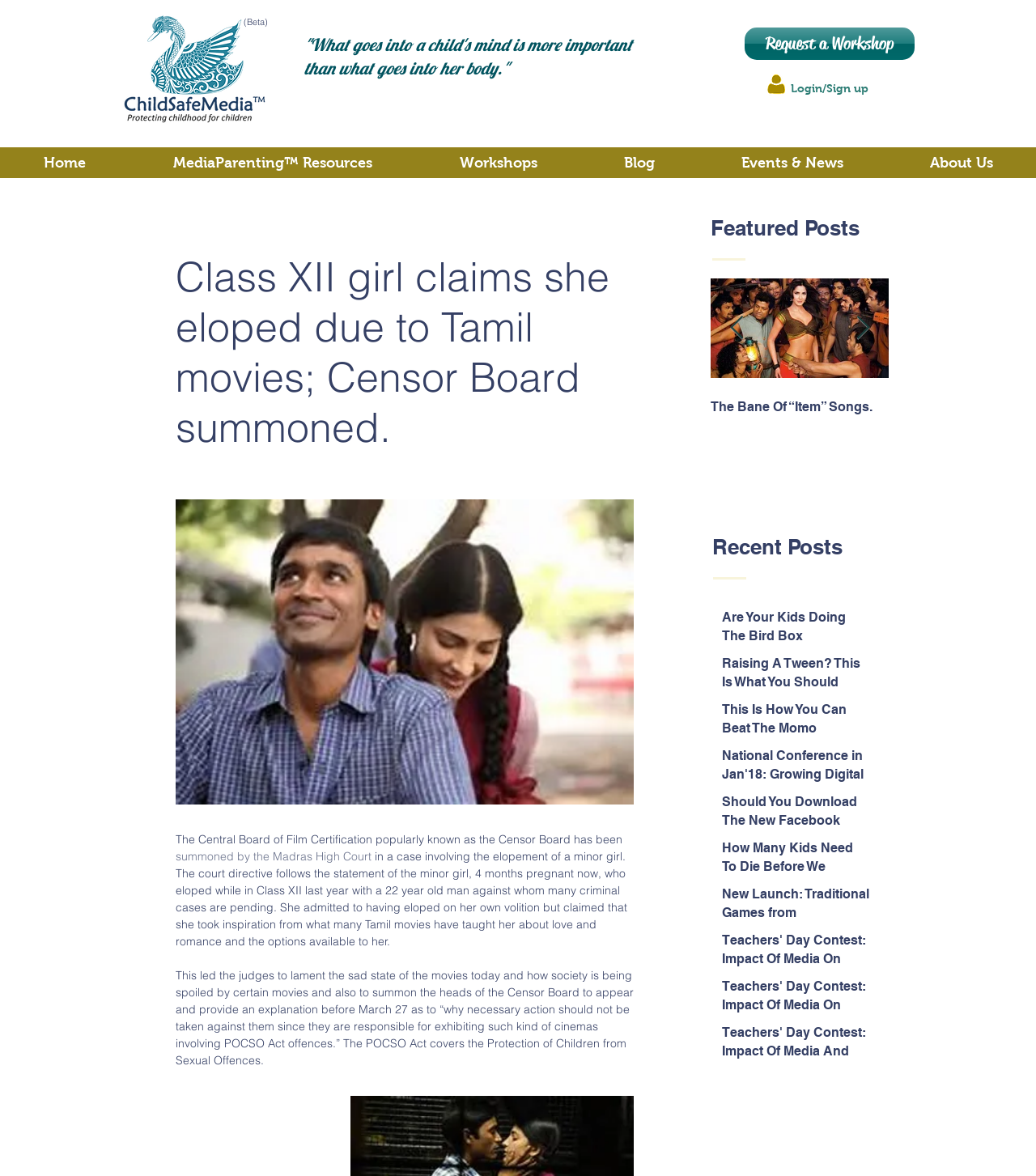Describe all visible elements and their arrangement on the webpage.

This webpage appears to be a blog or news website focused on parenting and child safety. At the top, there is a logo and a navigation menu with links to various sections, including "Home", "MediaParenting Resources", "Workshops", "Blog", "Events & News", and "About Us". 

Below the navigation menu, there is a featured posts section with three articles, each with an image and a brief summary. The articles are titled "Making Movie Decisions For A Tween: A Parent's Dilemma", "The Bane Of “Item” Songs", and '"Boys Don’t Cry." - Do Ads convey this?'.

To the right of the featured posts section, there is a social media bar with links to the website's social media profiles on Facebook, Twitter, Google+, YouTube, Pinterest, and Instagram.

Further down the page, there is a section titled "Recent Posts" with a list of articles, each with a title, a brief summary, and a link to read more. The articles are titled "Are Your Kids Doing The Bird Box Challenge?", "Raising A Tween? This Is What You Should Watch Out For", "This Is How You Can Beat The Momo Challenge", and several others.

At the bottom of the page, there is a section with a heading "Class XII girl claims she eloped due to Tamil movies; Censor Board summoned", which appears to be a news article. The article has a brief summary and a link to read more.

Throughout the page, there are several buttons and links to navigate to other sections of the website, including "Previous Item" and "Next Item" buttons to navigate through the list of articles.